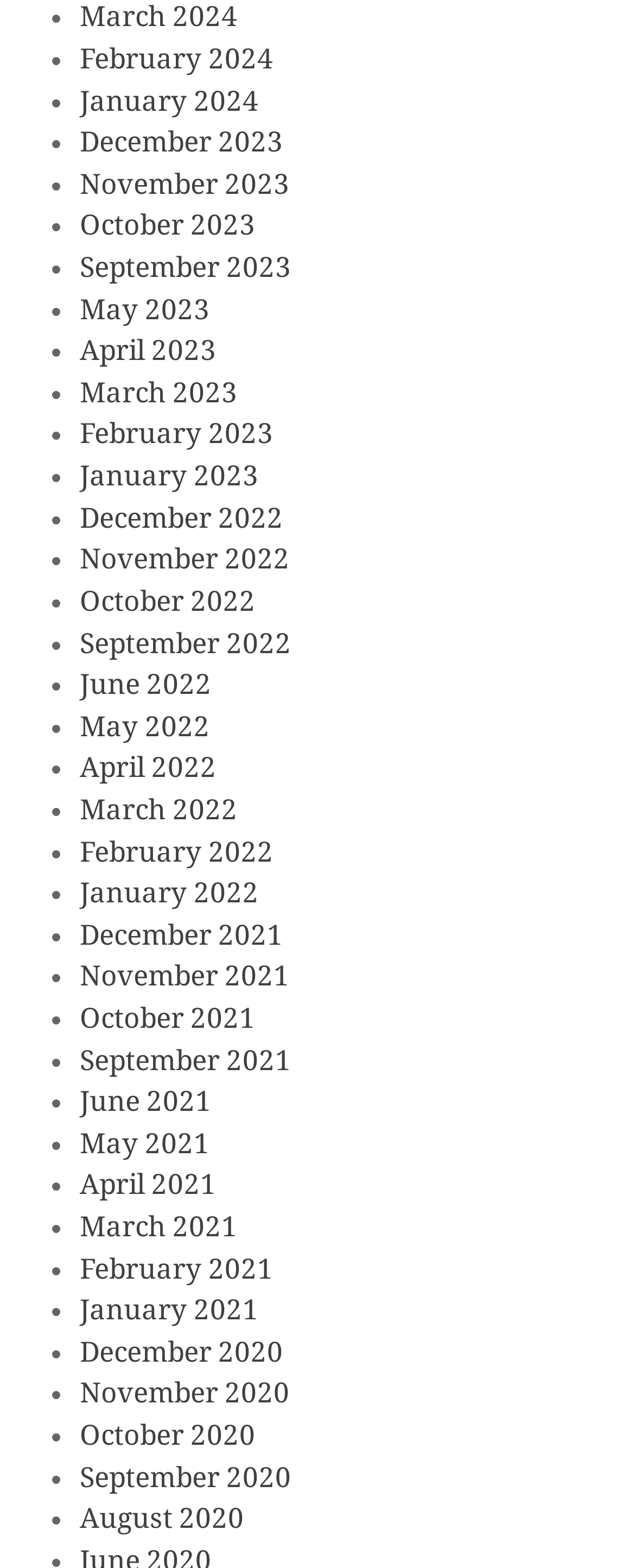How many months are listed?
Please provide a comprehensive answer to the question based on the webpage screenshot.

I counted the number of links on the webpage, each representing a month, and found 24 links.